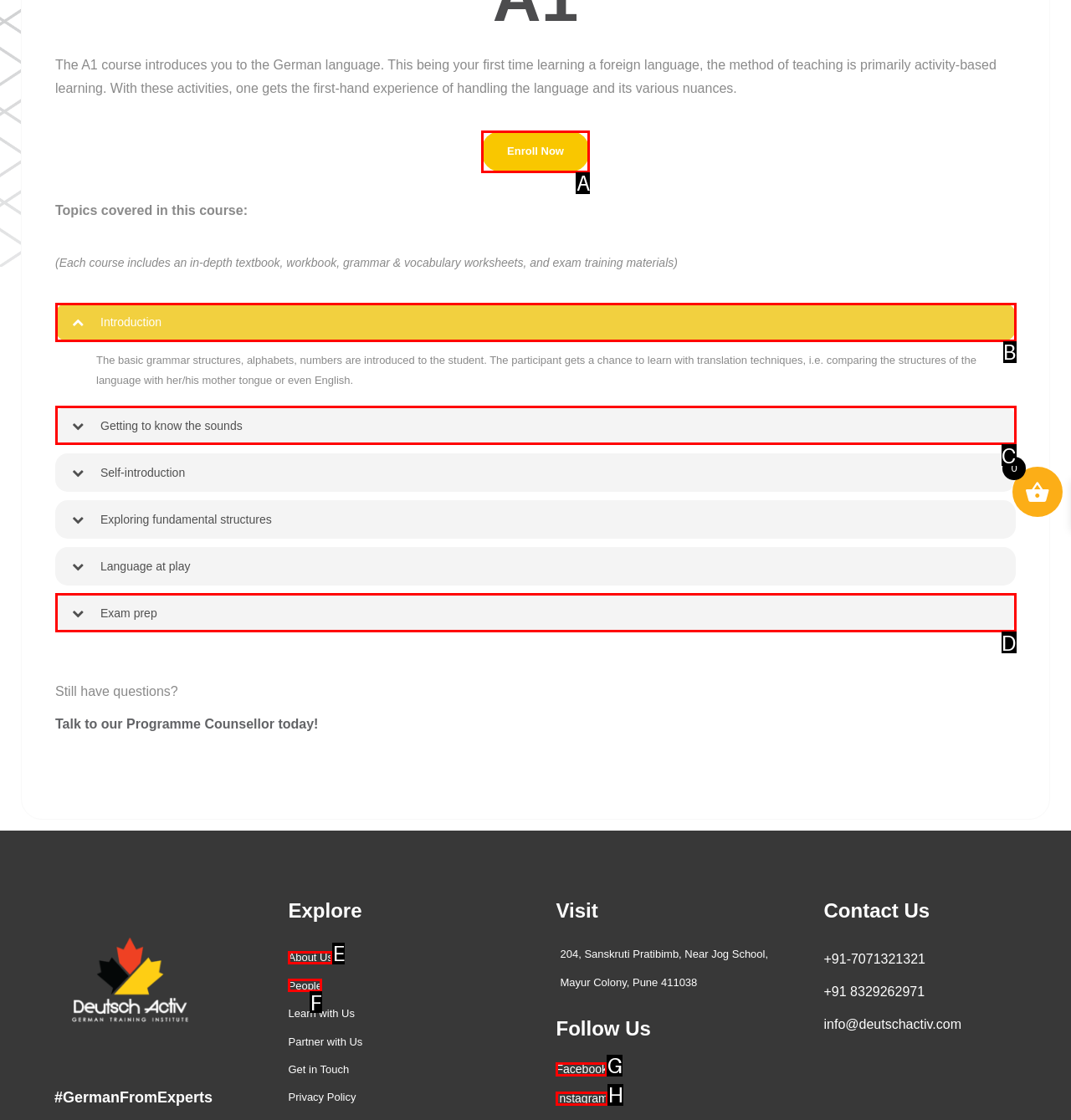Match the option to the description: About Us
State the letter of the correct option from the available choices.

E